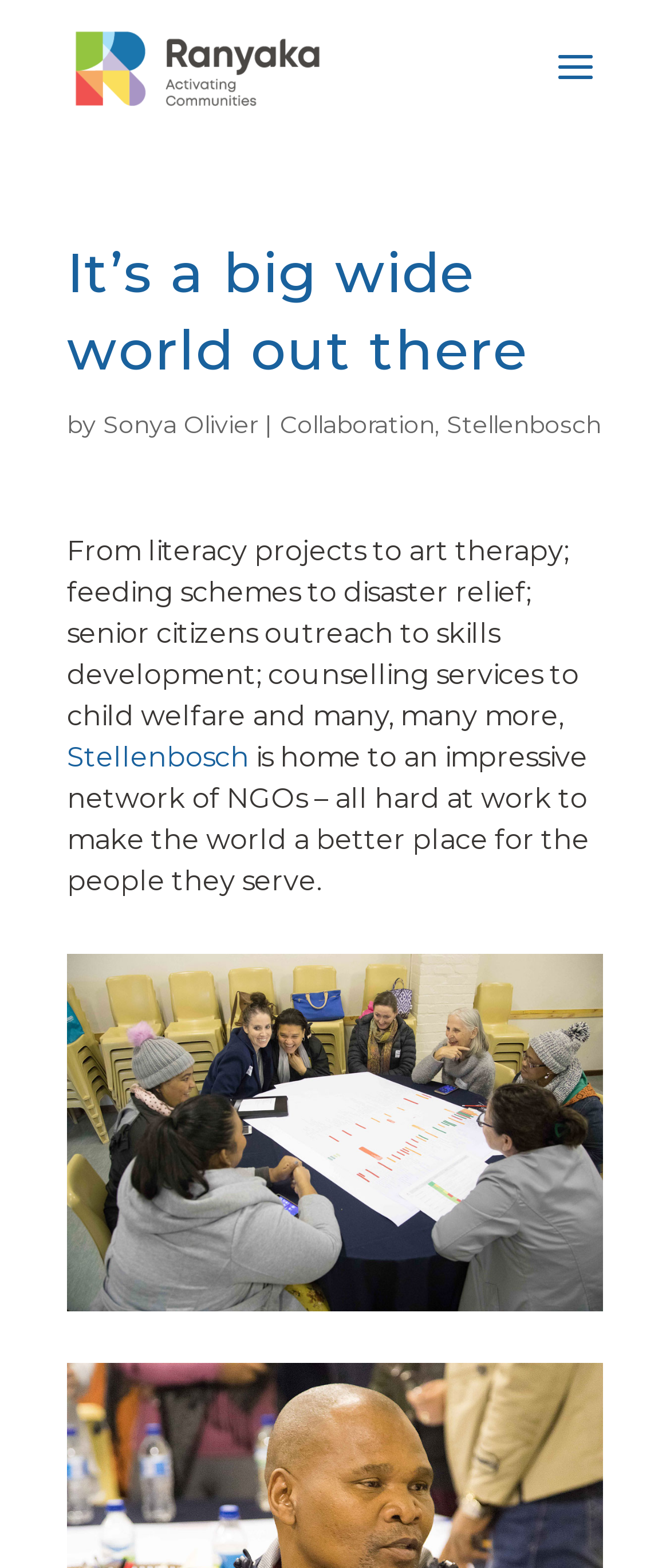Generate a thorough explanation of the webpage's elements.

The webpage appears to be a blog or article page, with a prominent heading "It's a big wide world out there" at the top center of the page. Below the heading, there is a section with the author's information, including a link to "Sonya Olivier" and a link to "Collaboration", separated by a vertical bar and a comma. 

To the left of the author's section, there is a link to "Ranyaka" accompanied by a small image, also labeled "Ranyaka". 

The main content of the page is a paragraph of text that spans most of the page's width, describing various community projects and services, including literacy projects, art therapy, feeding schemes, and more. 

There is another link to "Stellenbosch" at the bottom of the page, which appears to be a location related to the community projects mentioned in the text. The text continues below the link, describing the network of NGOs in Stellenbosch and their efforts to make the world a better place.